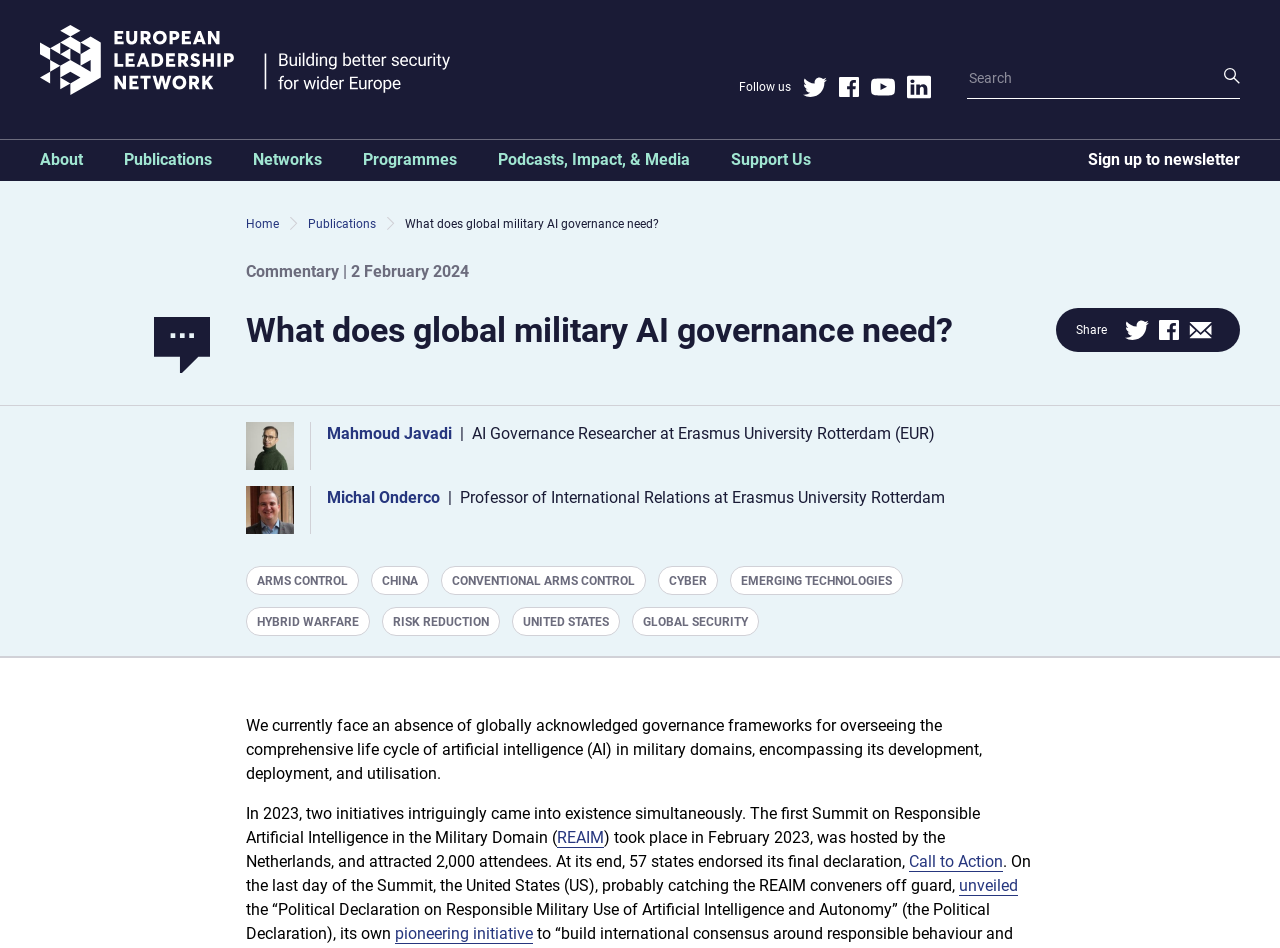What is the name of the initiative mentioned in the article?
We need a detailed and meticulous answer to the question.

I found the answer by reading the text 'The first Summit on Responsible Artificial Intelligence in the Military Domain ('REAIM') took place in February 2023...' which mentions the initiative REAIM.